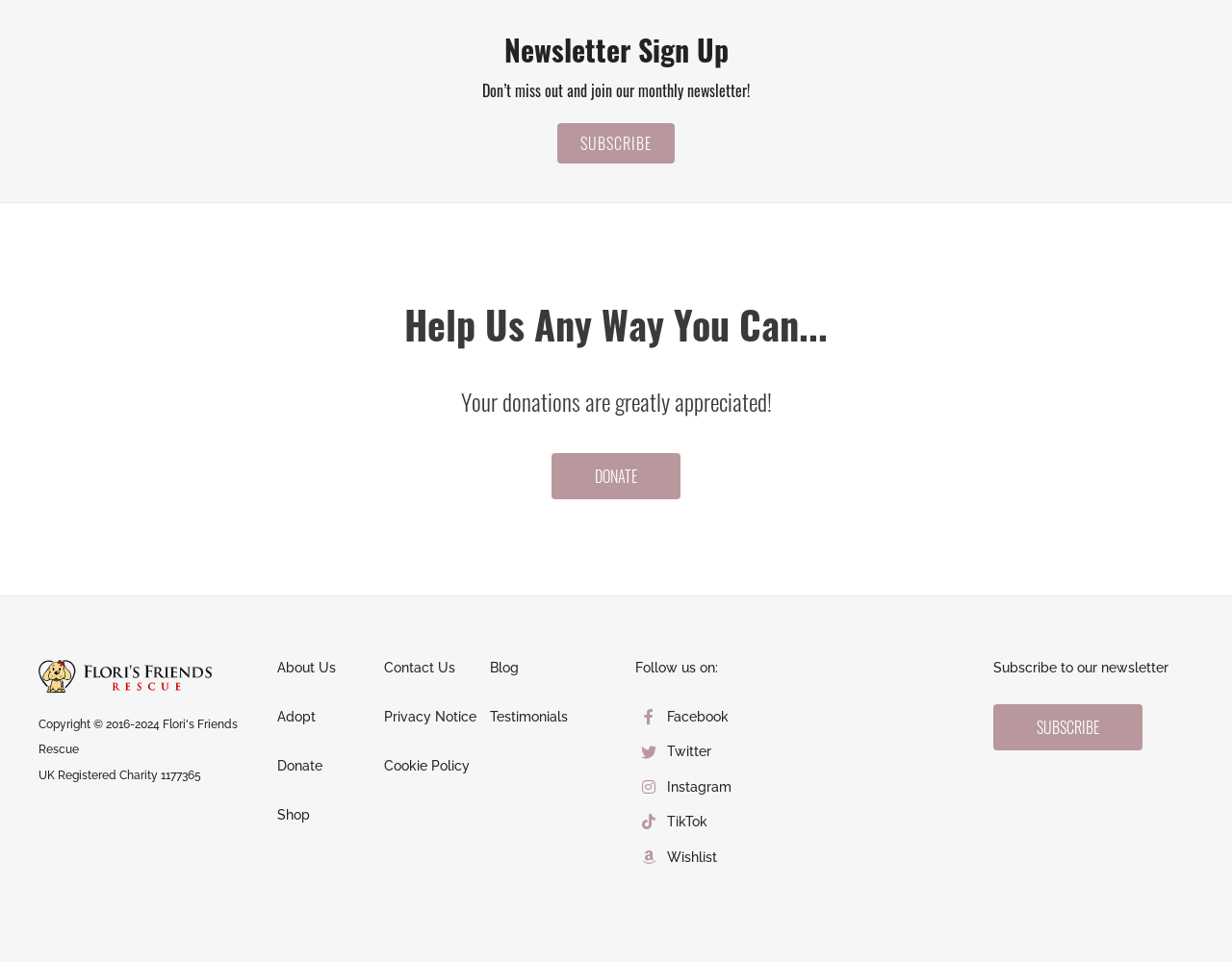How many social media platforms are listed?
Deliver a detailed and extensive answer to the question.

The social media platforms listed are Facebook, Twitter, Instagram, TikTok, and Wishlist. These platforms are listed under the 'Follow us on:' heading, which suggests that they are official social media channels of Flori's Friend.